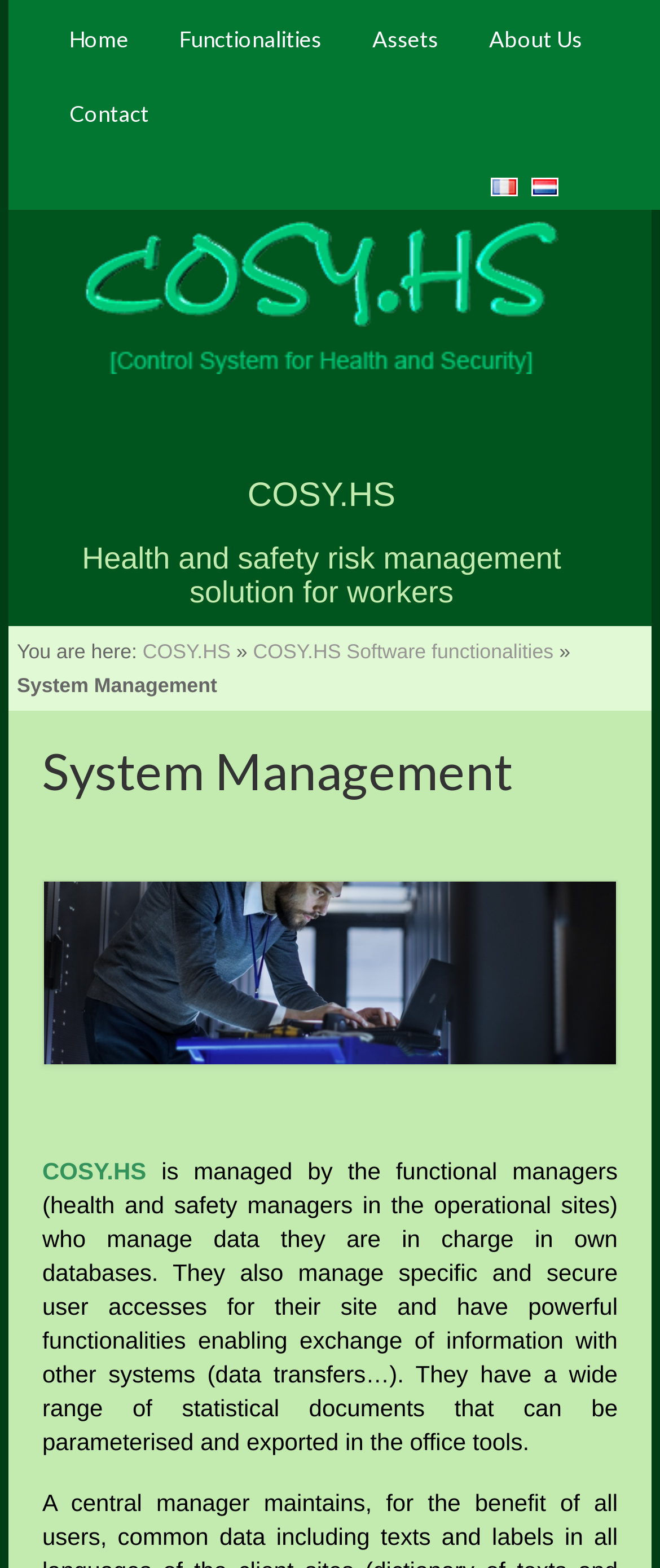Please identify the coordinates of the bounding box for the clickable region that will accomplish this instruction: "switch to French".

[0.744, 0.109, 0.785, 0.126]